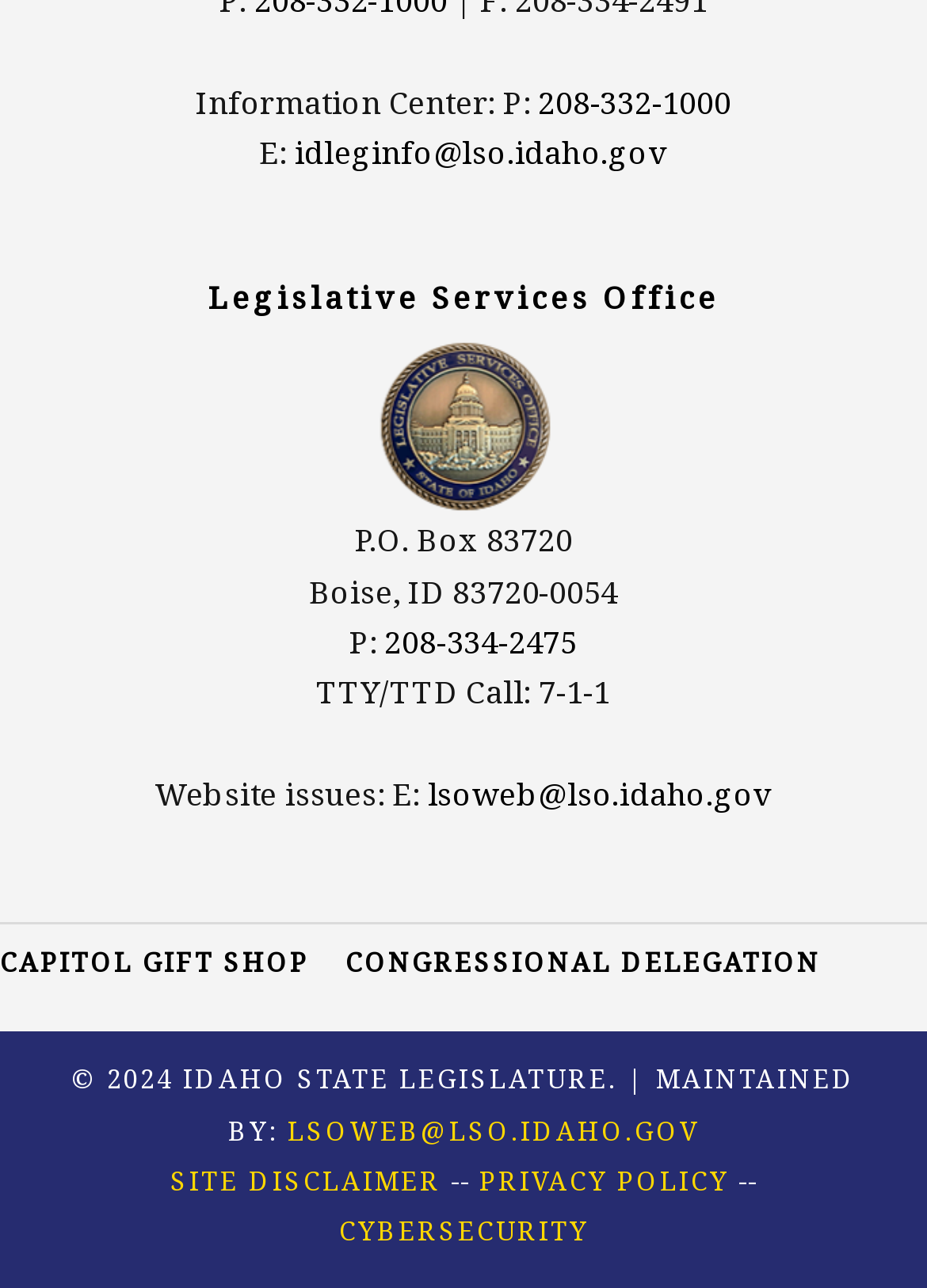What is the email address for website issues?
Answer the question with a detailed explanation, including all necessary information.

I found the email address by scrolling down to the bottom section of the webpage, where it says 'Website issues: E:' followed by the email address 'lsoweb@lso.idaho.gov'.